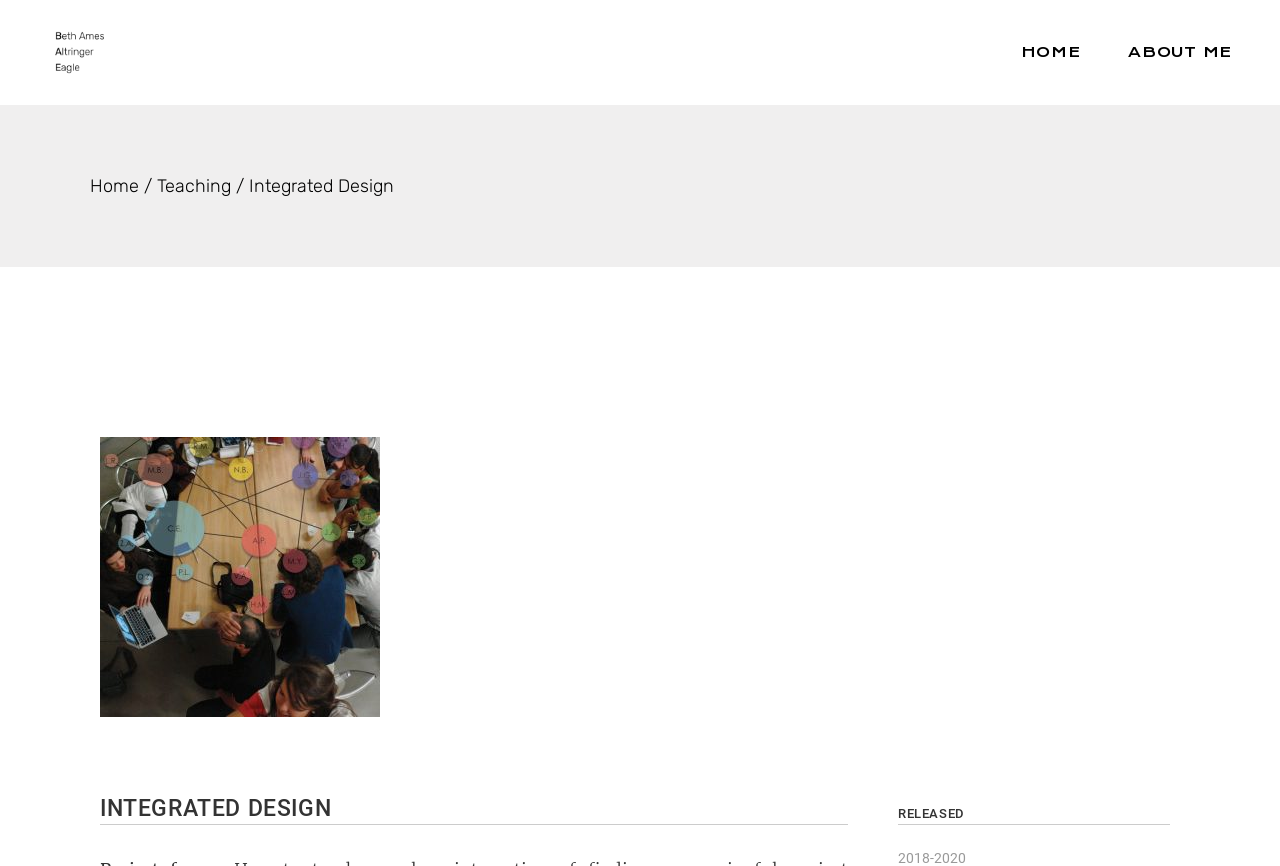Using the webpage screenshot, find the UI element described by parent_node: HOME. Provide the bounding box coordinates in the format (top-left x, top-left y, bottom-right x, bottom-right y), ensuring all values are floating point numbers between 0 and 1.

[0.038, 0.0, 0.089, 0.121]